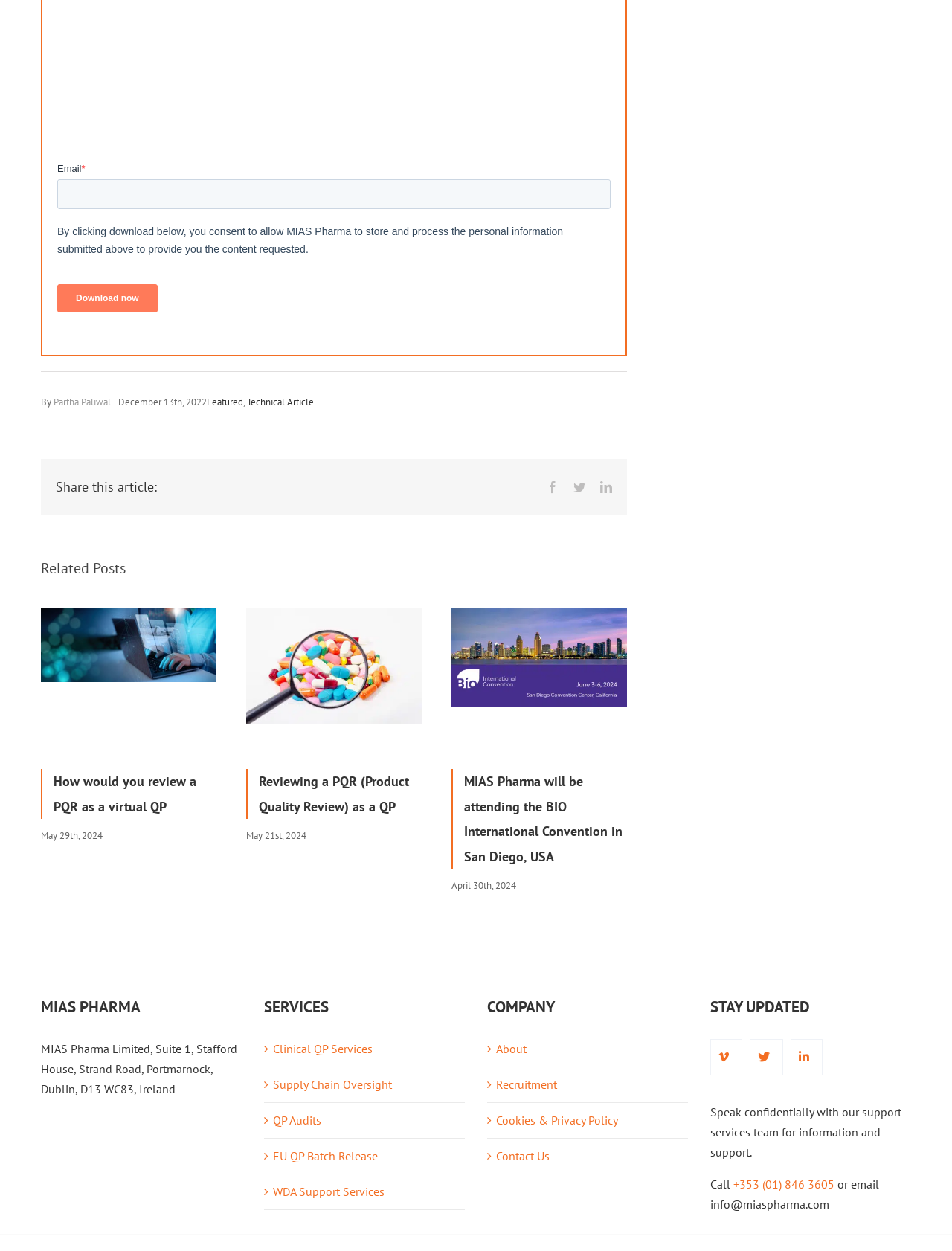Answer briefly with one word or phrase:
How many services are listed under the 'SERVICES' heading?

5